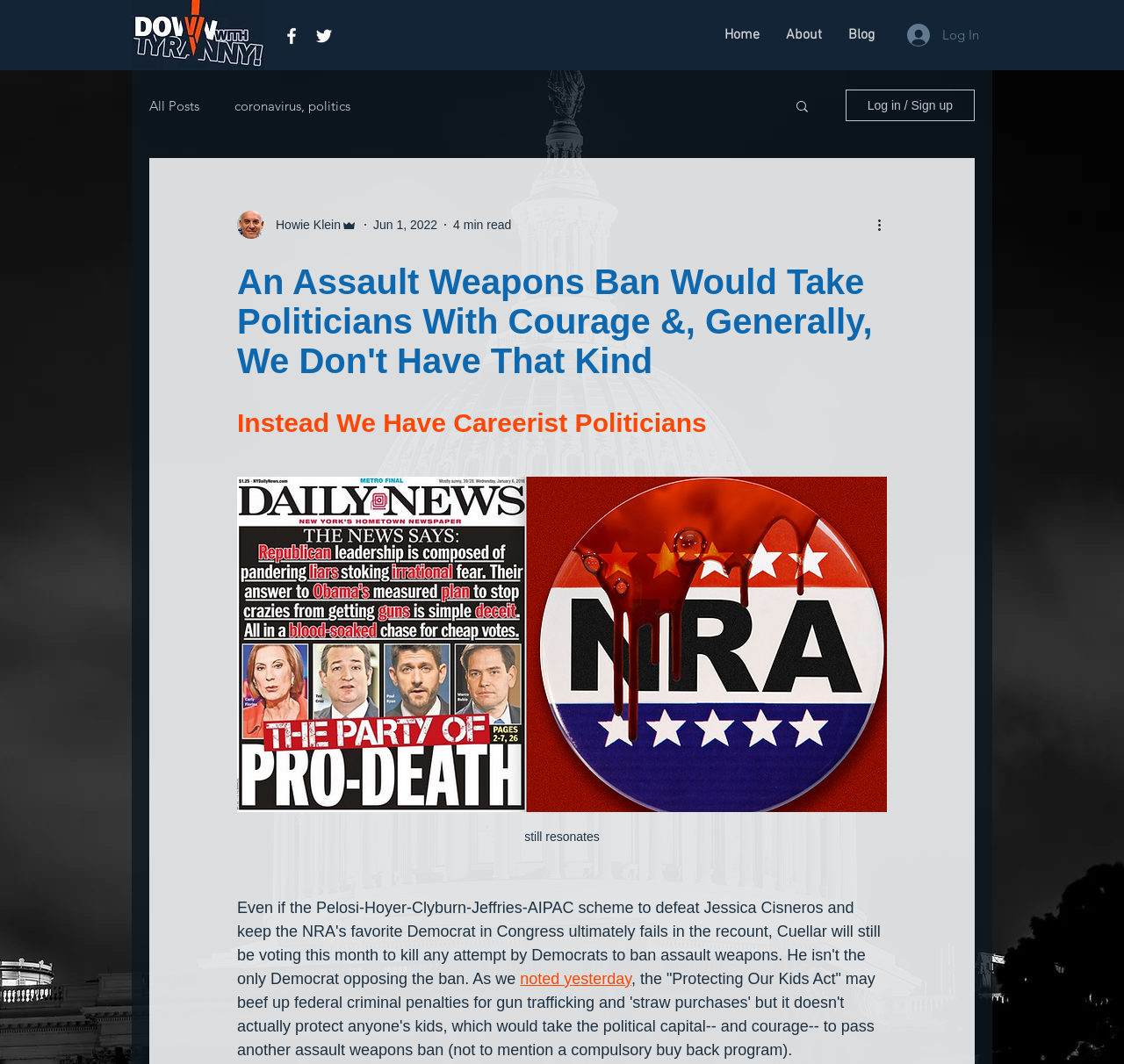Please locate the bounding box coordinates for the element that should be clicked to achieve the following instruction: "Click the Facebook link". Ensure the coordinates are given as four float numbers between 0 and 1, i.e., [left, top, right, bottom].

[0.25, 0.024, 0.269, 0.044]